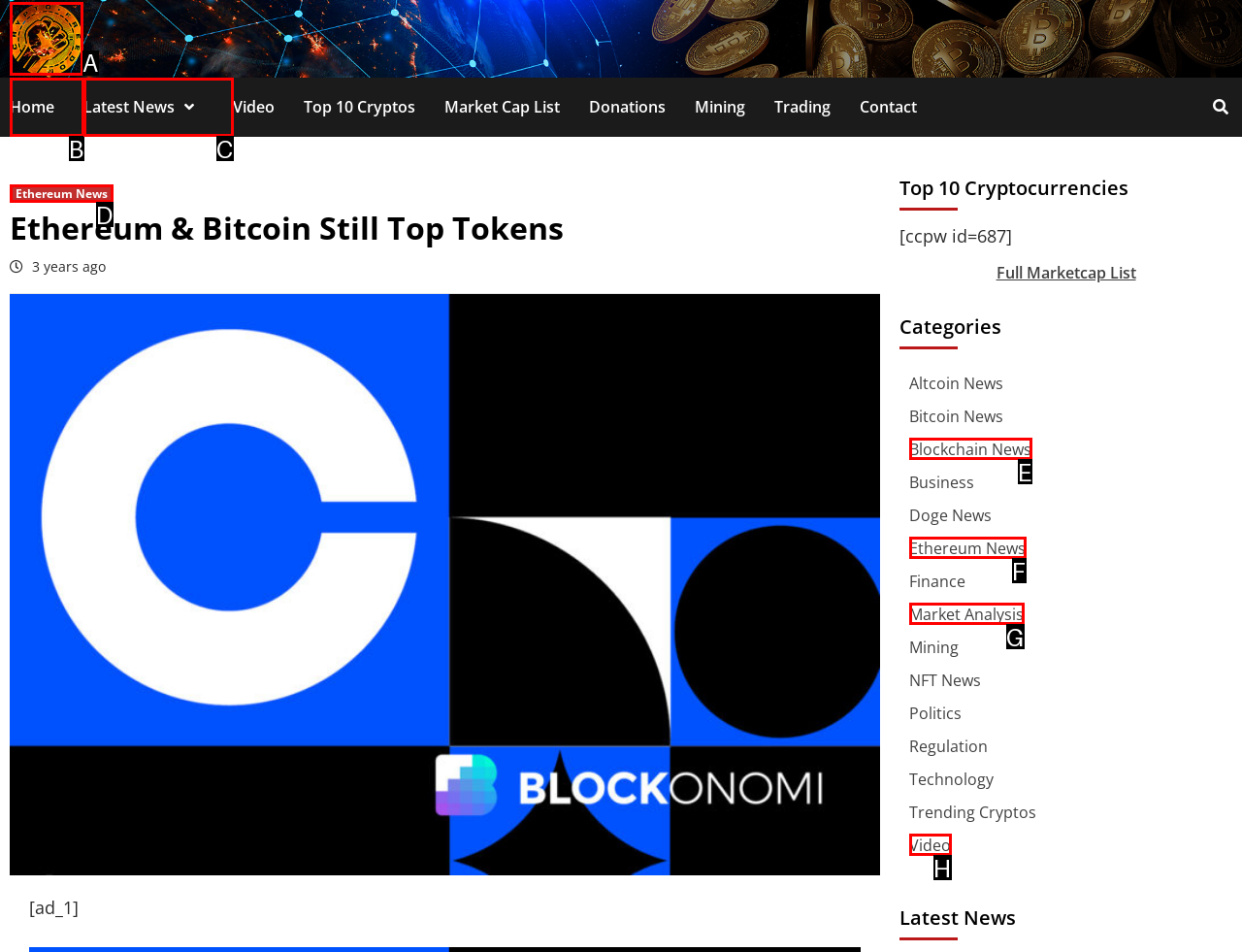Identify the HTML element you need to click to achieve the task: View Ethereum News. Respond with the corresponding letter of the option.

D